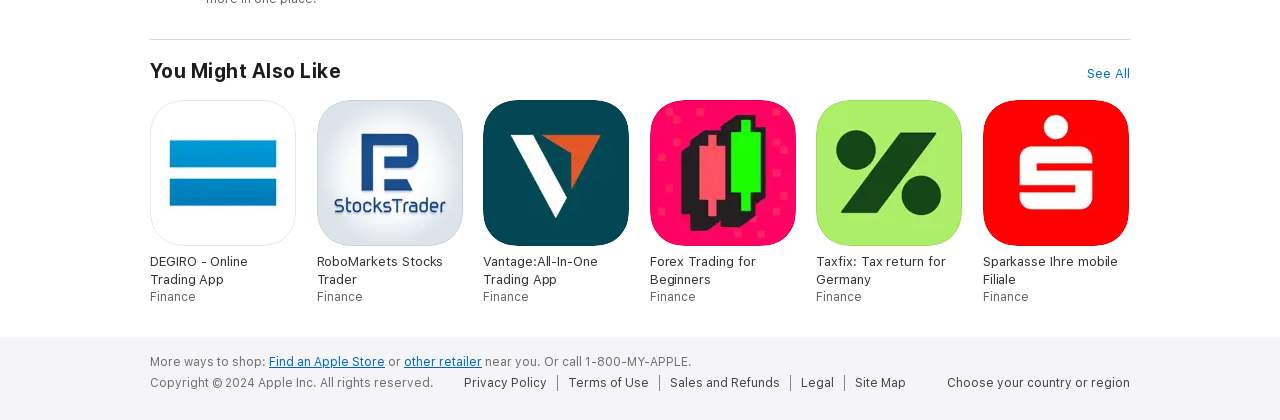Provide a single word or phrase answer to the question: 
What is the phone number to call?

1-800-MY-APPLE